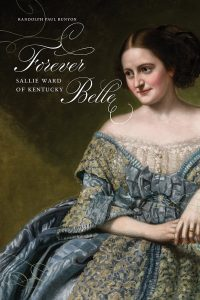Present an elaborate depiction of the scene captured in the image.

The image features the cover of a book titled "Forever Belle: Sallie Ward of Kentucky" by Randolph Paul Runyon. The cover showcases a portrait of Sallie Ward, a historical figure noted for her beauty and social prominence in 19th-century Kentucky. She is depicted wearing an elegant dress, characterized by intricate patterns and a soft color palette, which reflects the fashion of the time. Sallie's gaze is direct and serene, embodying a sense of grace and sophistication. The title is elegantly scripted at the top, enhancing the timeless quality of the design. This book likely explores the life and legacy of Sallie Ward, shedding light on her influence in Southern society and her enduring cultural significance.